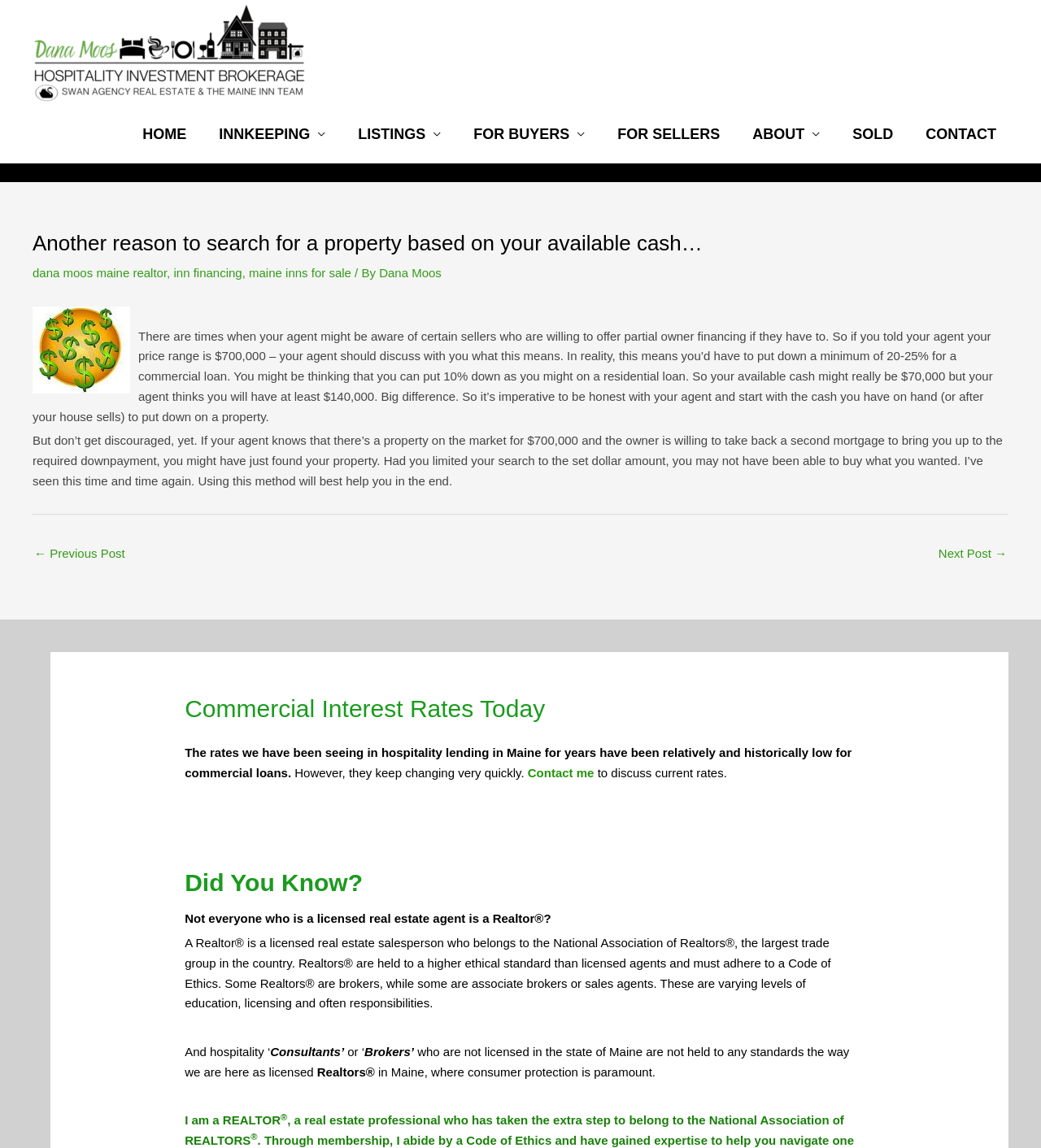Give a detailed overview of the webpage's appearance and contents.

This webpage is about Dana Moos, a Hospitality Investment Broker, and appears to be a blog or article page. At the top, there is a link to Dana Moos' profile and an image of Dana Moos. Below that, there is a navigation menu with links to various sections of the website, including HOME, INNKEEPING, LISTINGS, FOR BUYERS, FOR SELLERS, ABOUT, SOLD, and CONTACT.

The main content of the page is an article with the title "Another reason to search for a property based on your available cash…". The article discusses the importance of considering available cash when searching for a property, as it can affect the down payment and financing options. The article also mentions that some sellers may be willing to offer partial owner financing, and that being honest with one's agent about available cash is crucial.

Below the article, there are two navigation links, "← Previous Post" and "Next Post →", which allow users to navigate to previous or next articles.

Further down the page, there are three sections with headings: "Commercial Interest Rates Today", "Did You Know?", and a section with no heading. The "Commercial Interest Rates Today" section discusses the current state of commercial interest rates in hospitality lending in Maine. The "Did You Know?" section provides information about Realtors, including the fact that not all licensed real estate agents are Realtors and that Realtors are held to a higher ethical standard.

Throughout the page, there are various links to other pages or resources, including links to Dana Moos' profile, inn financing, and Maine inns for sale.